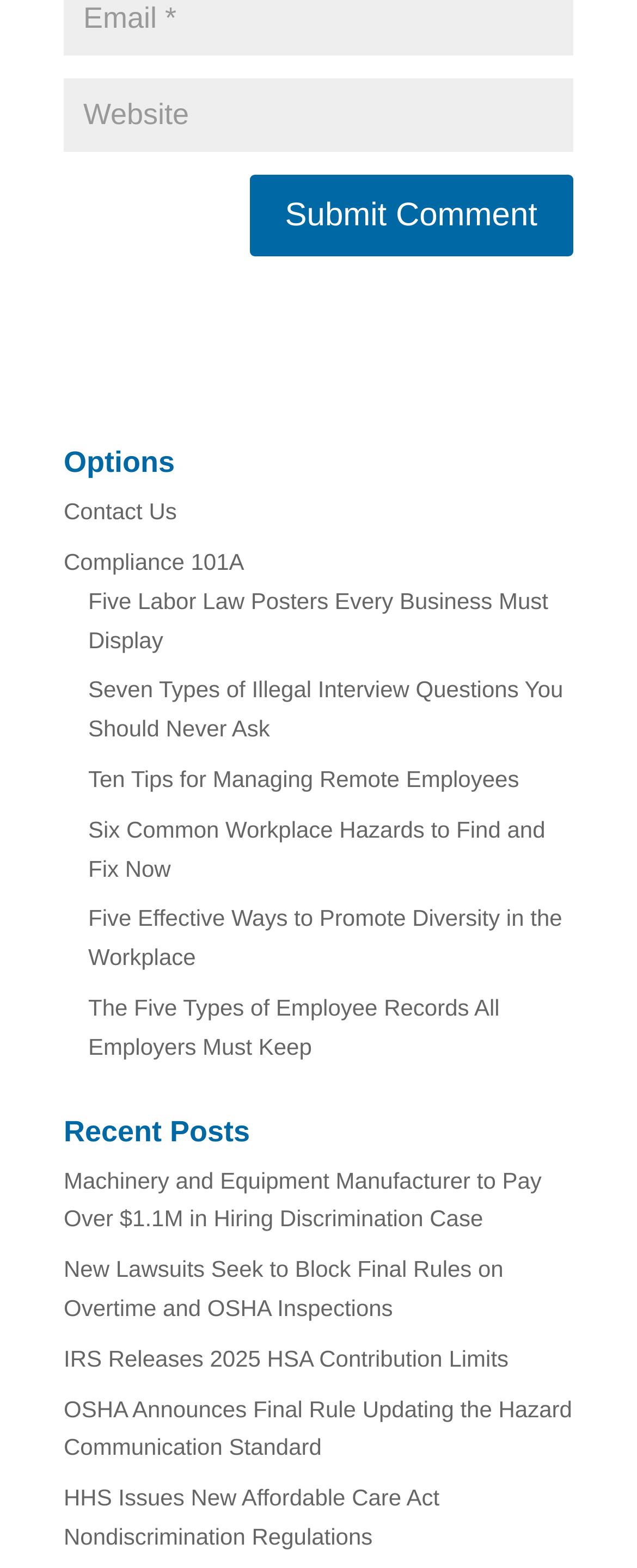Using the element description name="submit" value="Submit Comment", predict the bounding box coordinates for the UI element. Provide the coordinates in (top-left x, top-left y, bottom-right x, bottom-right y) format with values ranging from 0 to 1.

[0.391, 0.112, 0.9, 0.164]